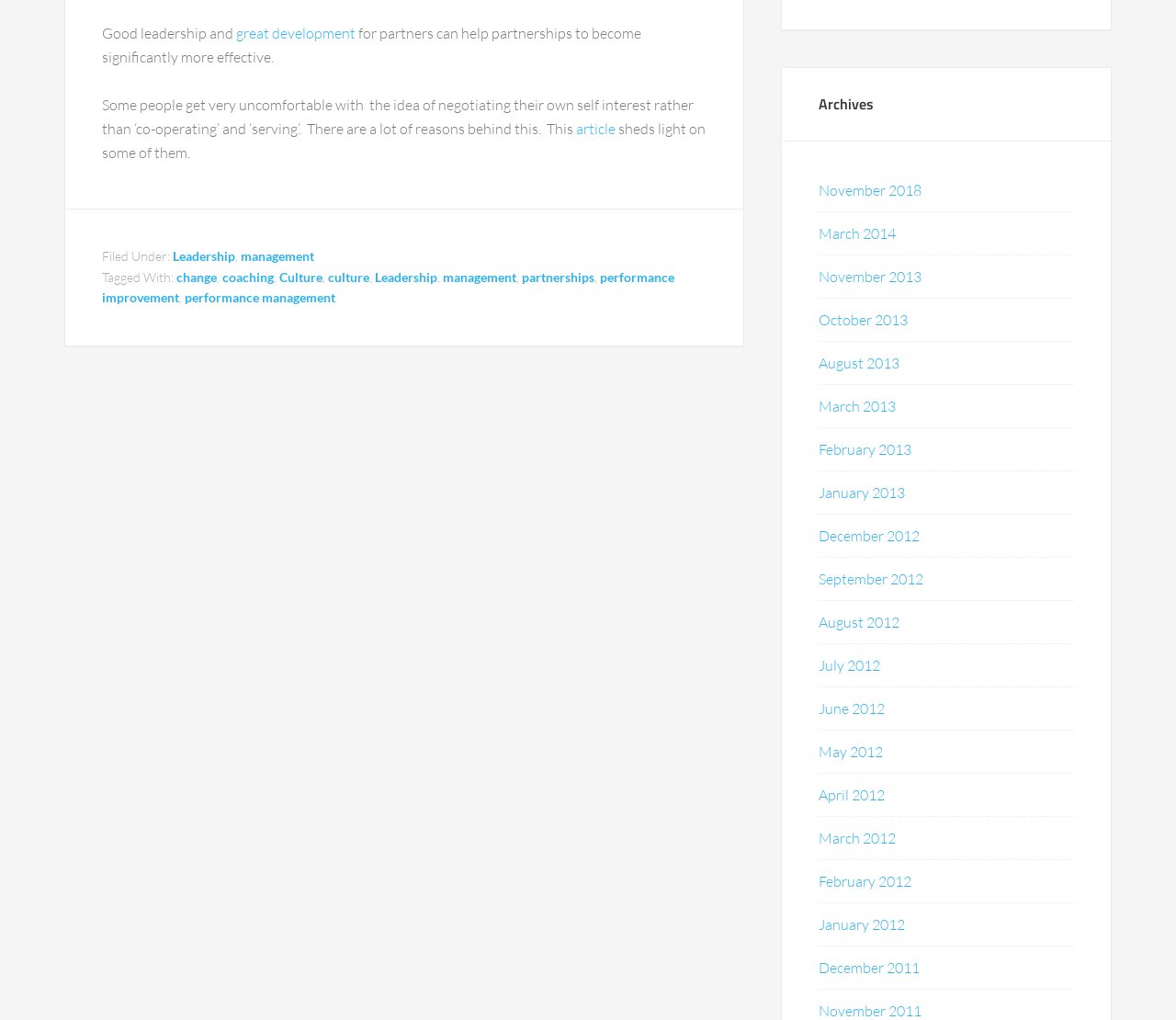Pinpoint the bounding box coordinates of the element that must be clicked to accomplish the following instruction: "explore archives from November 2018". The coordinates should be in the format of four float numbers between 0 and 1, i.e., [left, top, right, bottom].

[0.696, 0.177, 0.784, 0.195]